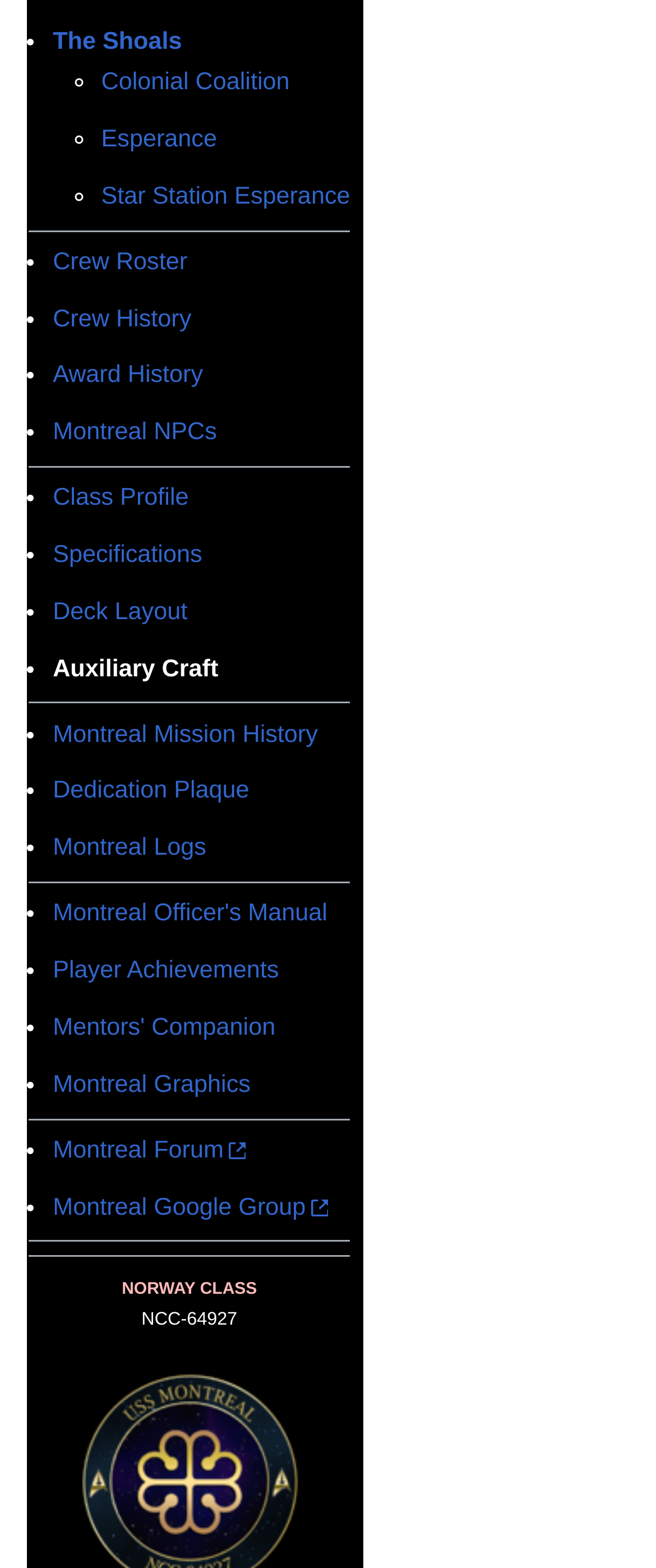Locate the bounding box coordinates of the segment that needs to be clicked to meet this instruction: "Read Montreal Mission History".

[0.08, 0.46, 0.484, 0.477]